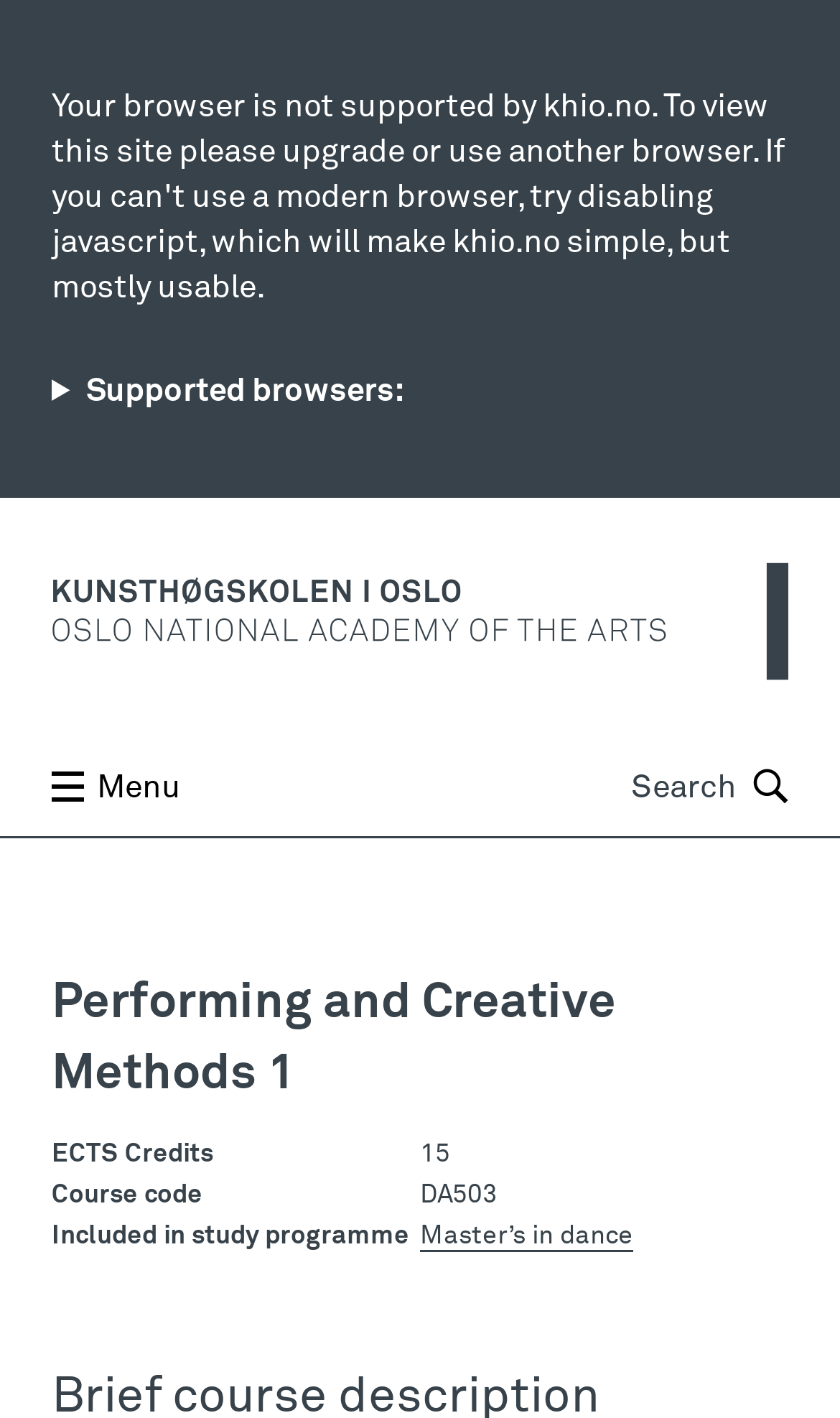Is there a search function?
Provide a well-explained and detailed answer to the question.

I found the search function by looking at the searchbox element with the label 'Search' and the button element with the label 'Søk 🔍', which suggests that the user can input search queries and submit them.